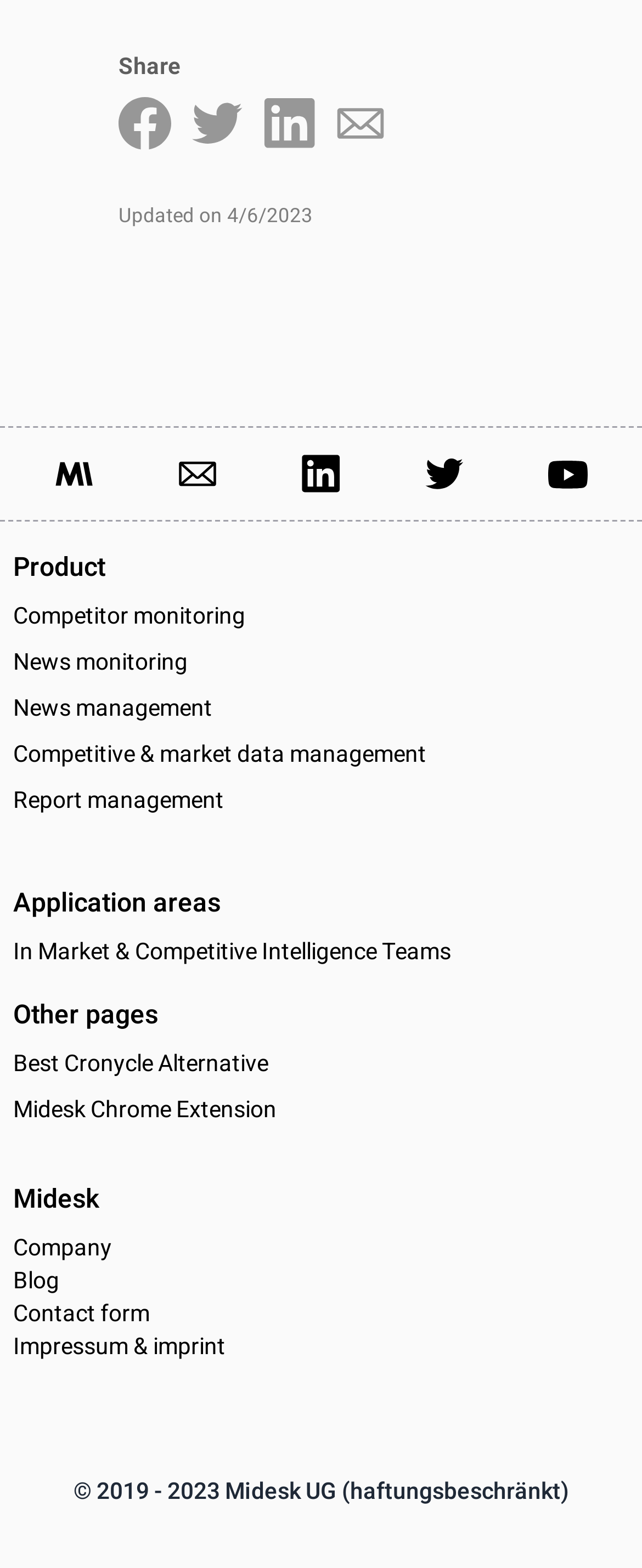Identify the bounding box coordinates of the element to click to follow this instruction: 'Share on Facebook'. Ensure the coordinates are four float values between 0 and 1, provided as [left, top, right, bottom].

[0.185, 0.062, 0.267, 0.096]